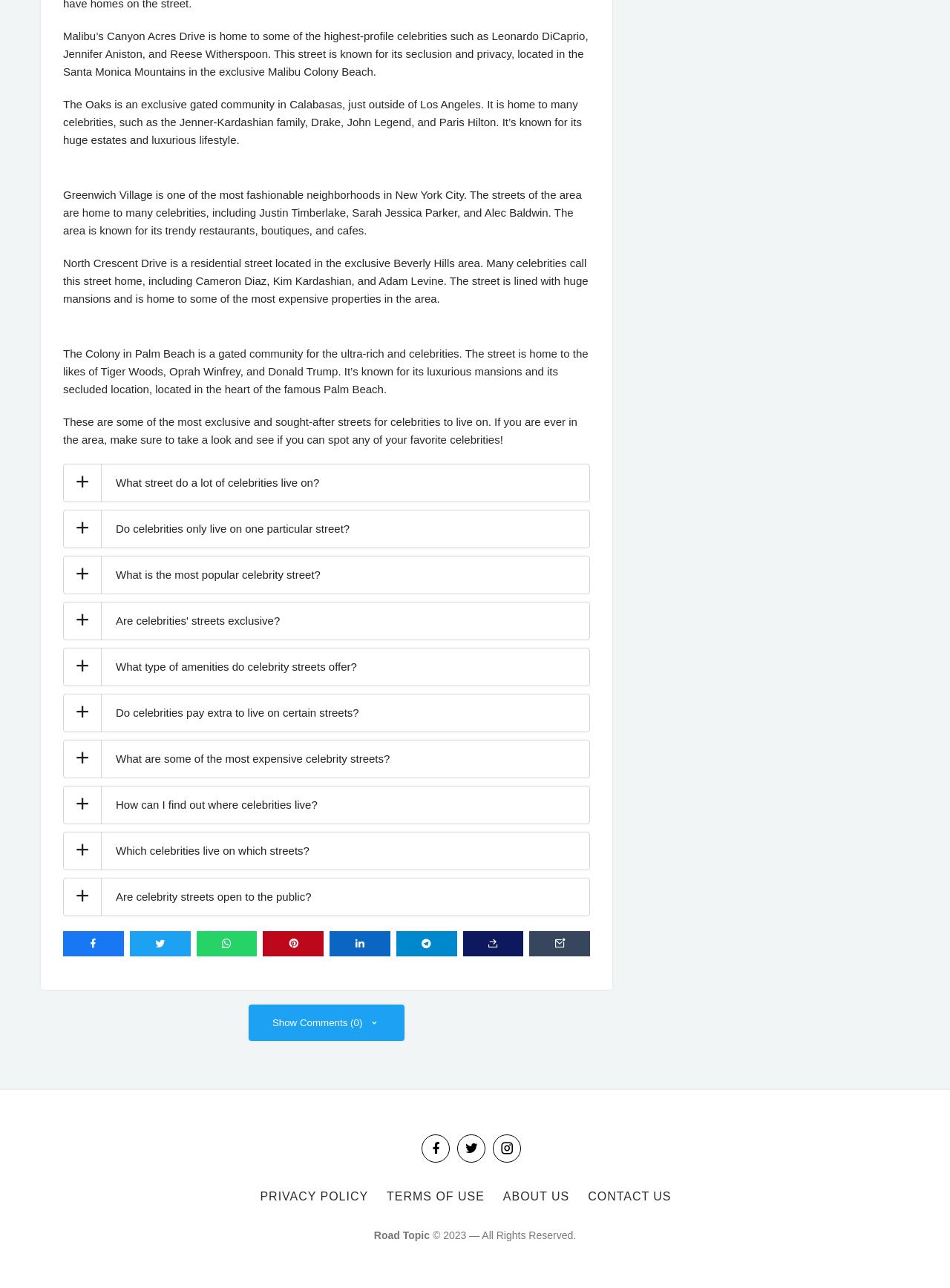Please provide a comprehensive answer to the question below using the information from the image: What is the Colony in Palm Beach known for?

The Colony in Palm Beach is a gated community for the ultra-rich and celebrities, and it is known for its luxurious mansions and its secluded location, located in the heart of the famous Palm Beach, as mentioned in the text.